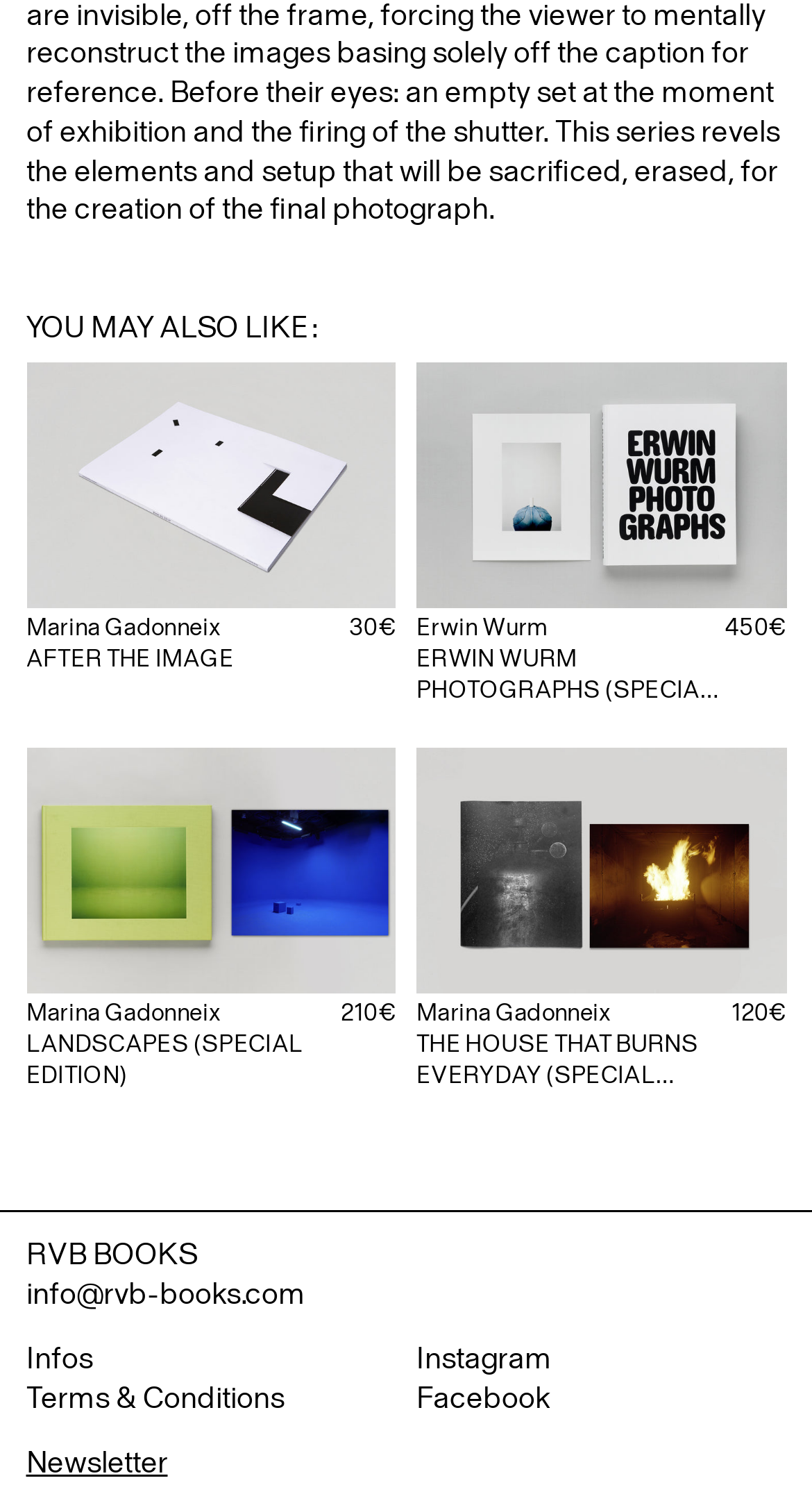Can you show the bounding box coordinates of the region to click on to complete the task described in the instruction: "Contact via email"?

[0.032, 0.847, 0.376, 0.867]